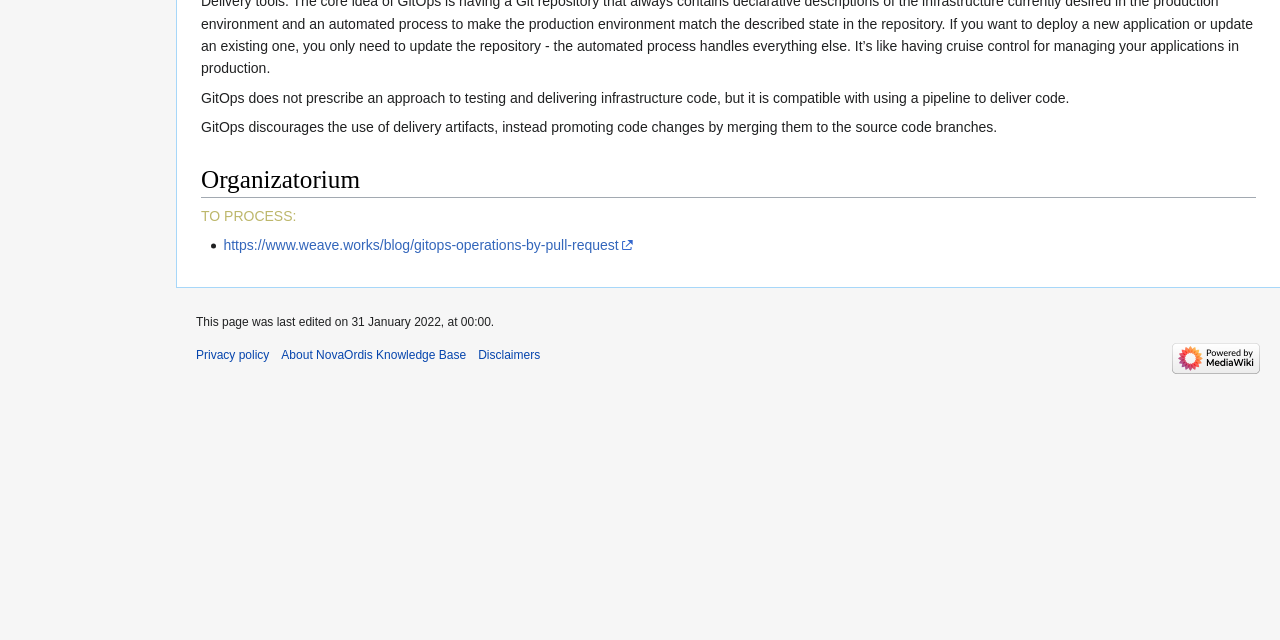Please specify the bounding box coordinates in the format (top-left x, top-left y, bottom-right x, bottom-right y), with values ranging from 0 to 1. Identify the bounding box for the UI component described as follows: Privacy policy

[0.153, 0.544, 0.21, 0.566]